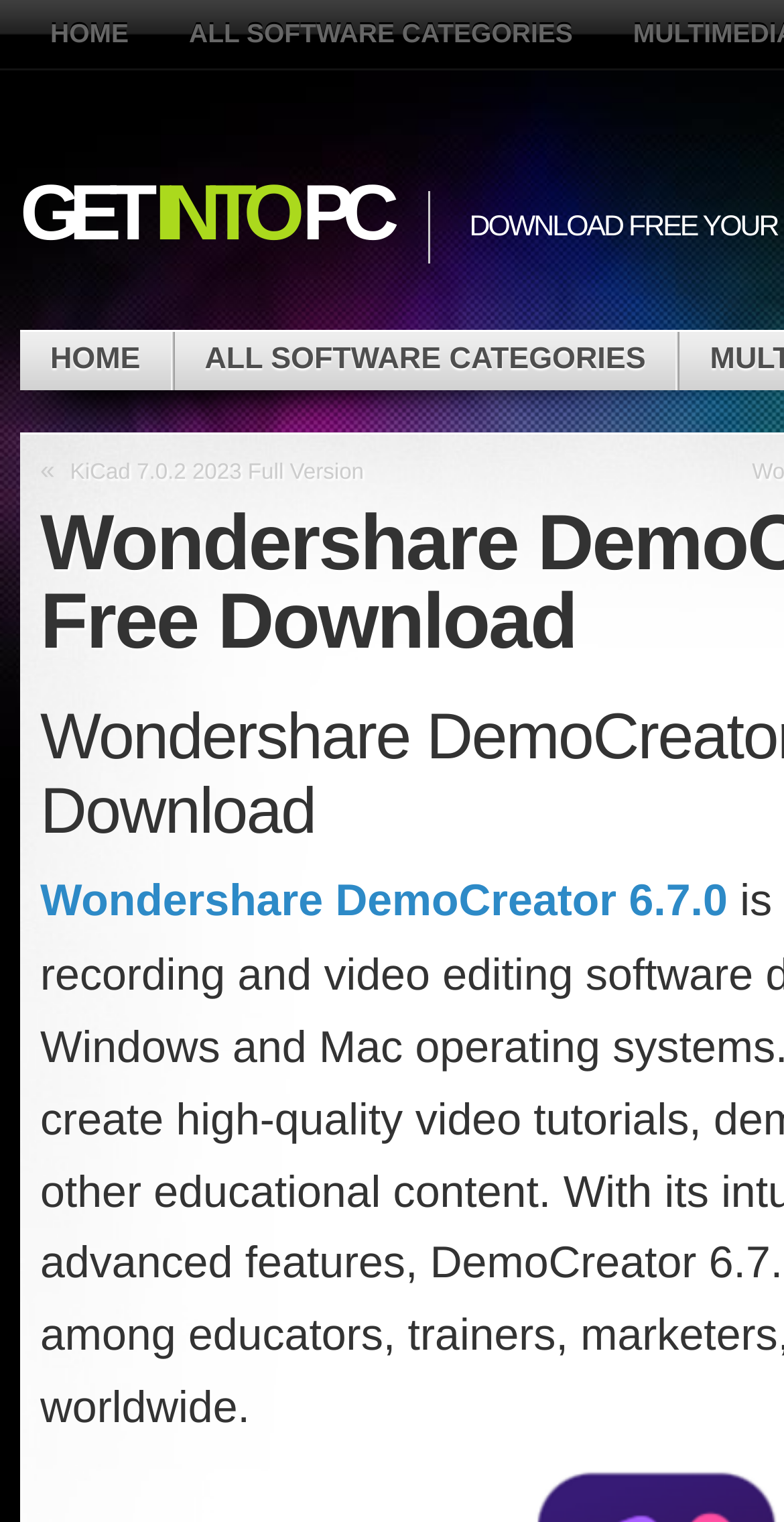Write an extensive caption that covers every aspect of the webpage.

The webpage appears to be a software download page, specifically for Wondershare DemoCreator 6.7.0. At the top left corner, there are two links, "HOME" and "ALL SOFTWARE CATEGORIES", which are likely part of the website's navigation menu. Below these links, there is another instance of the "GET INTO PC" link, which may be the website's logo or a link to the homepage.

On the same level as the navigation menu, there is a link to "KiCad 7.0.2 2023 Full Version", which suggests that the webpage may also provide downloads for other software. 

The main content of the page is focused on Wondershare DemoCreator 6.7.0, with a link to download the software located near the center of the page. The link is labeled with the software's name and version number. Above this link, there is a left-facing arrow symbol («) which may be a navigation or pagination element.

Overall, the webpage is organized in a simple and straightforward manner, with clear links to different sections of the website and a prominent download link for the featured software.